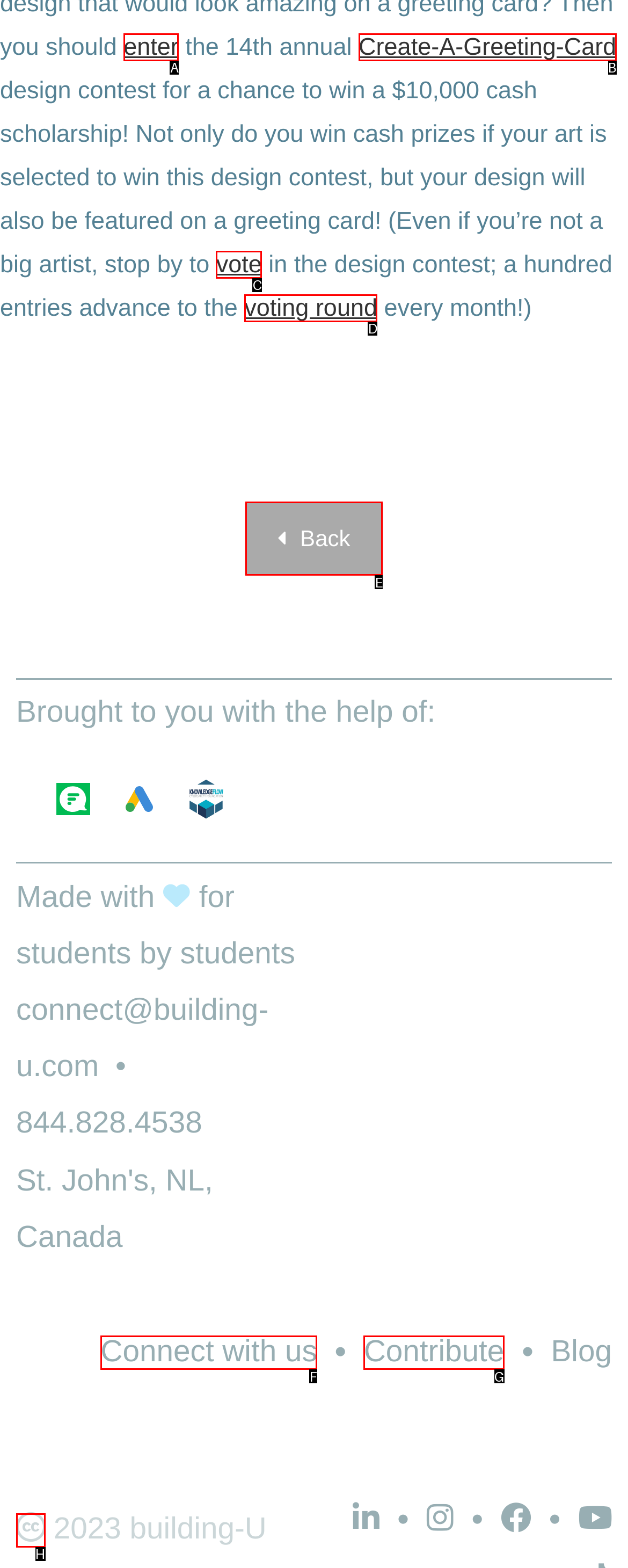Decide which HTML element to click to complete the task: Go back Provide the letter of the appropriate option.

E